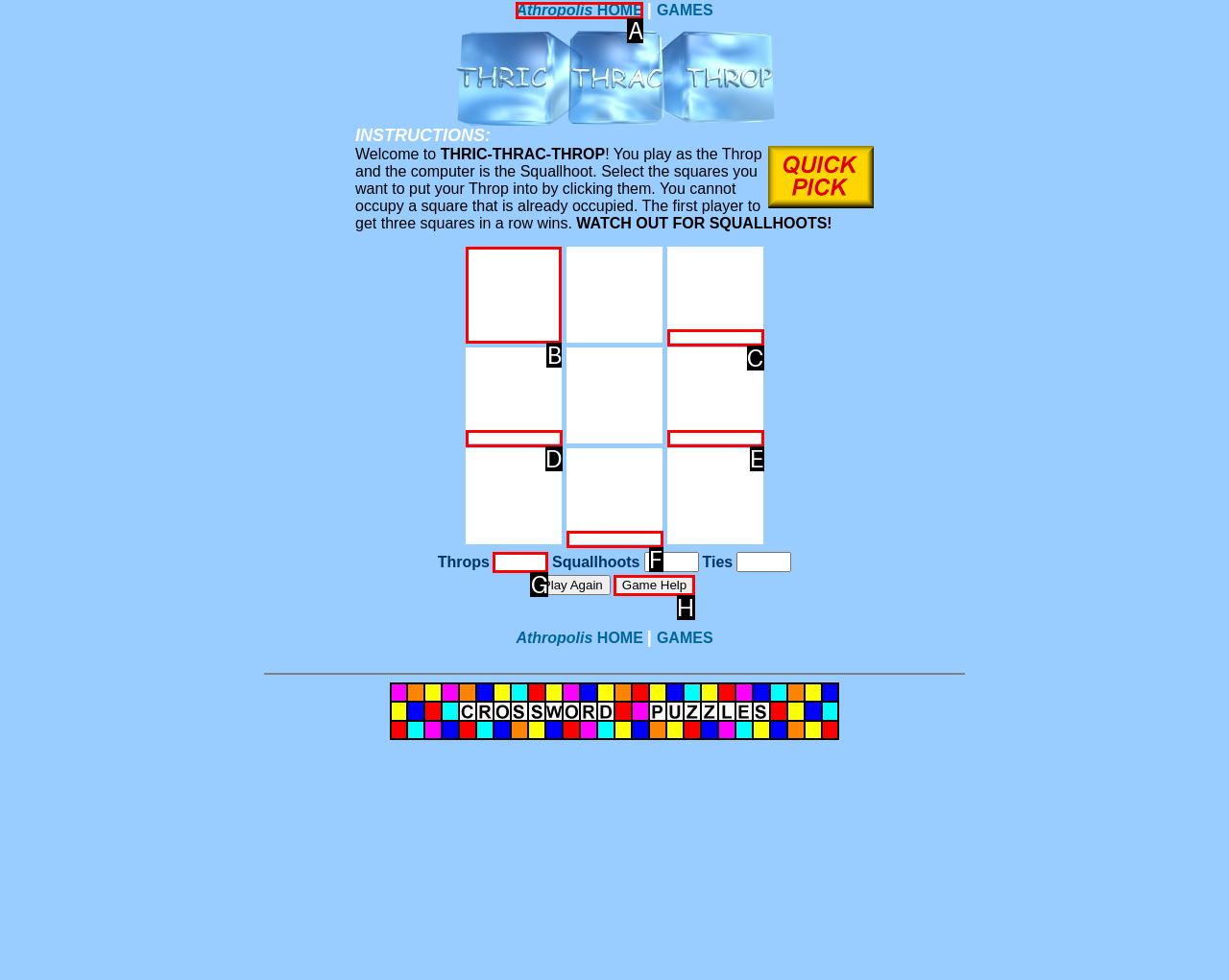Identify the HTML element I need to click to complete this task: Click the 'Top-Left' square Provide the option's letter from the available choices.

B